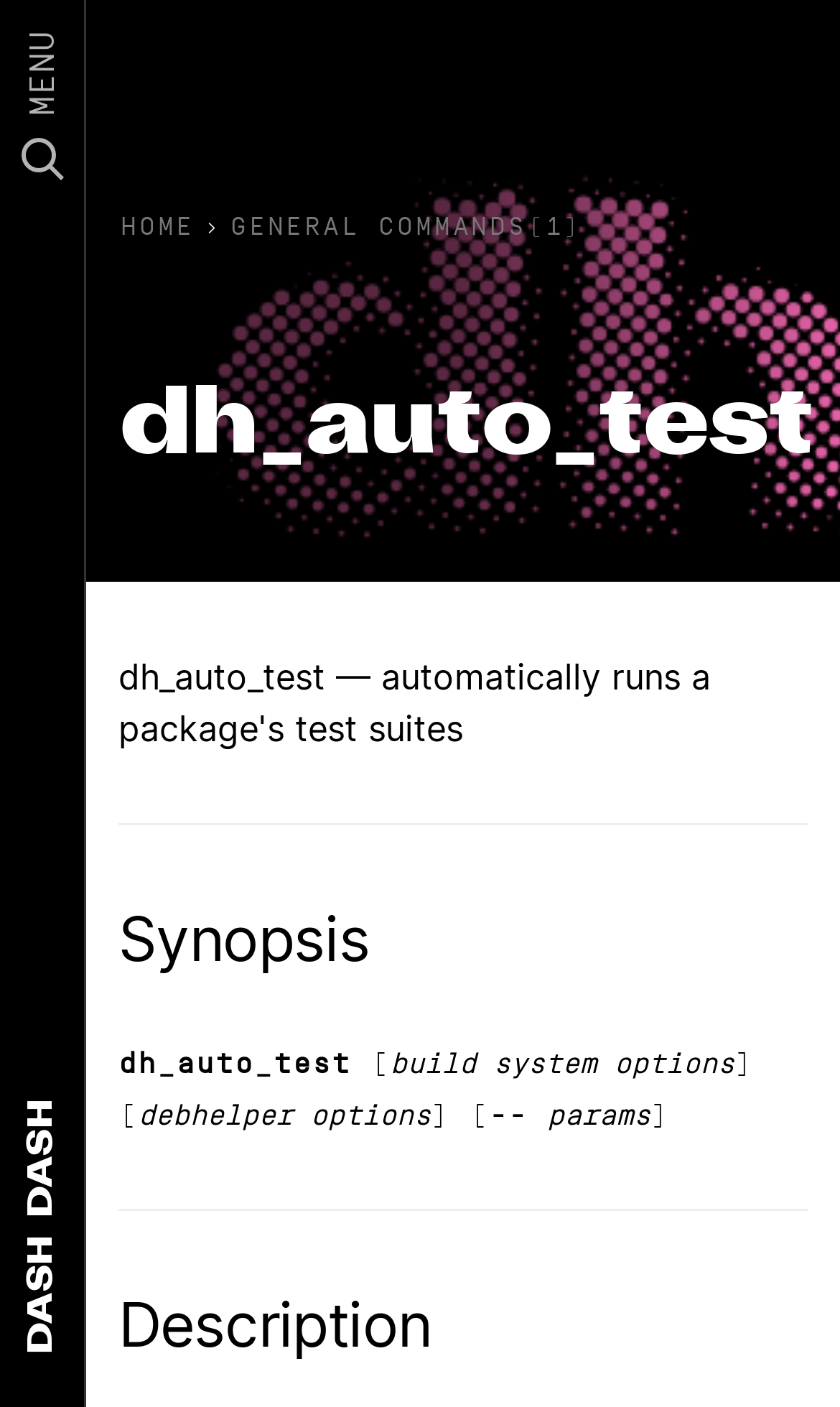What is the name of the command?
Using the image, elaborate on the answer with as much detail as possible.

The name of the command can be found in the heading element 'dh_auto_test' which is a child of the root element. This heading element has a bounding box with coordinates [0.144, 0.273, 0.969, 0.34] and is likely to be displayed prominently on the webpage.